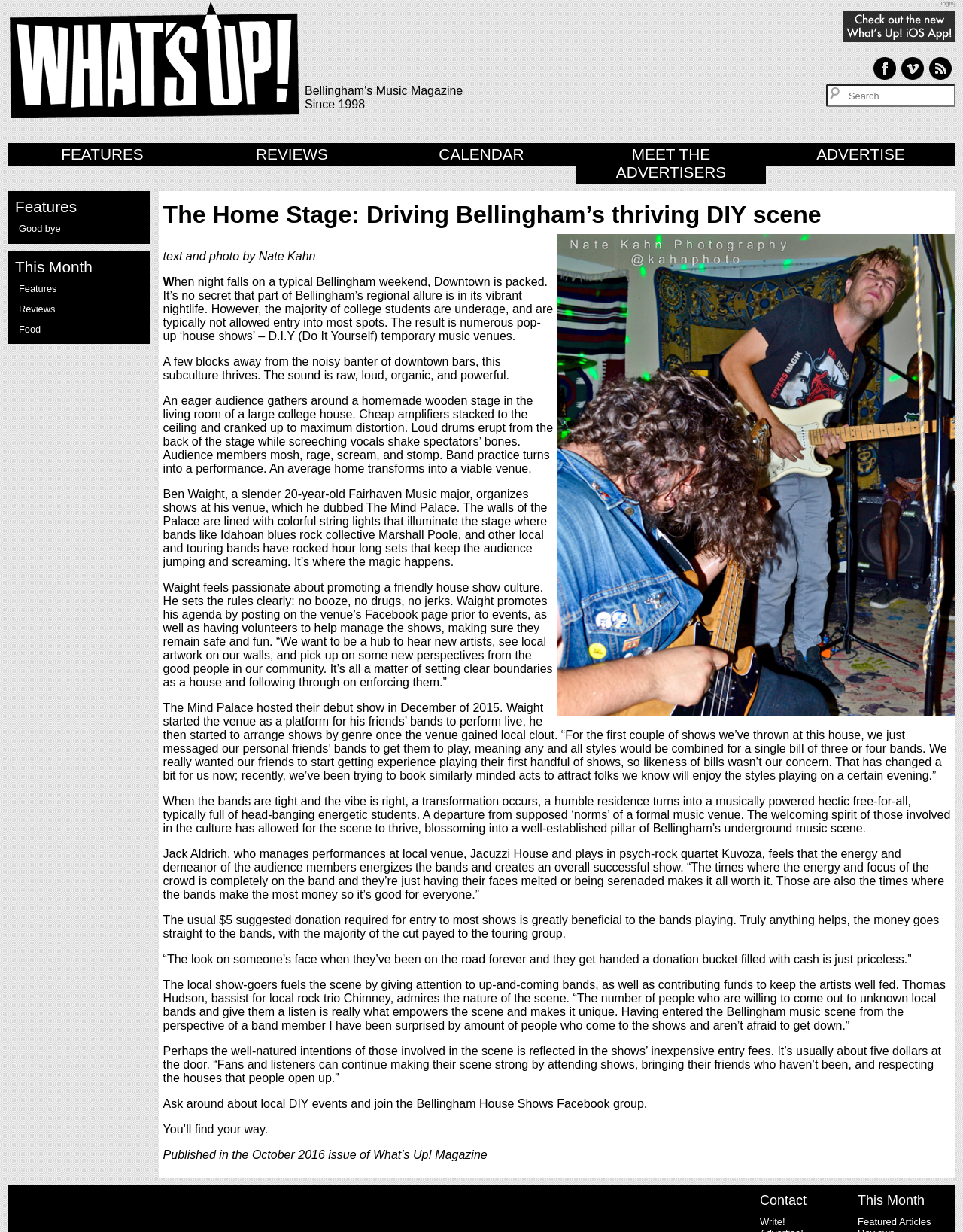Find the bounding box coordinates for the area that should be clicked to accomplish the instruction: "View features".

[0.008, 0.116, 0.205, 0.135]